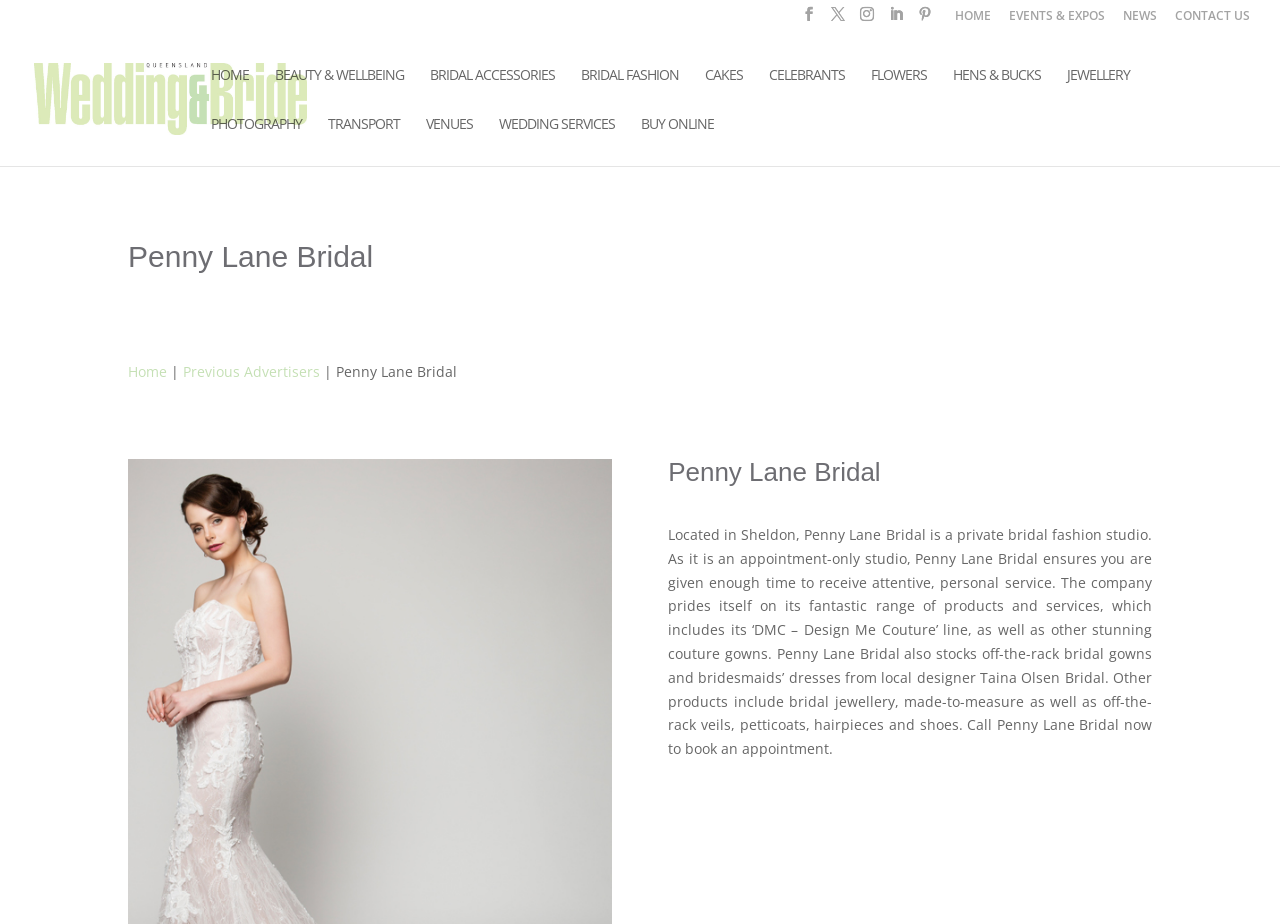Provide a one-word or brief phrase answer to the question:
What is the location of Penny Lane Bridal?

Sheldon